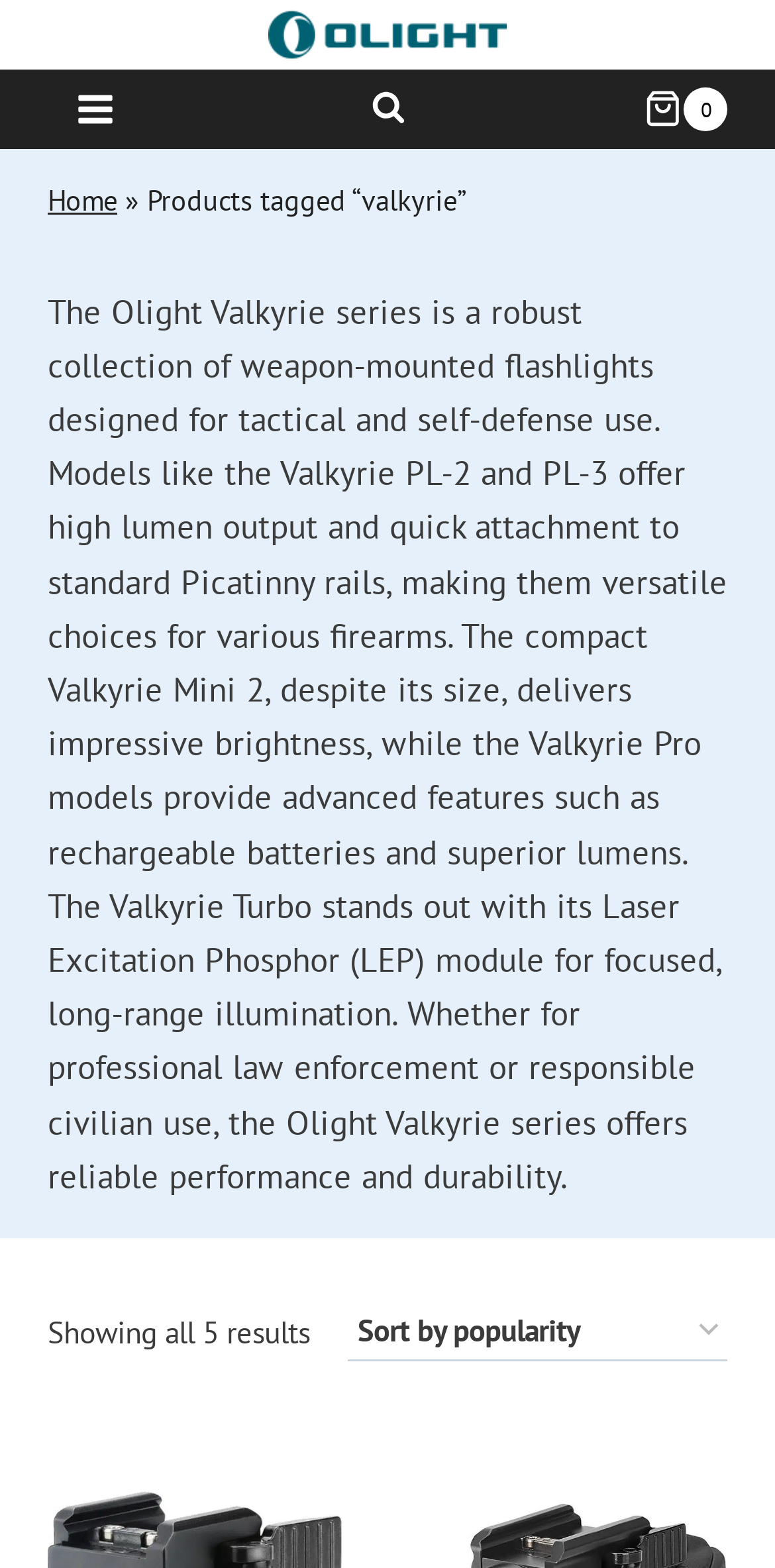Analyze the image and answer the question with as much detail as possible: 
What is the name of the series of flashlights?

I found the name of the series by reading the introductory text which mentions 'The Olight Valkyrie series is a robust collection of weapon-mounted flashlights...'.